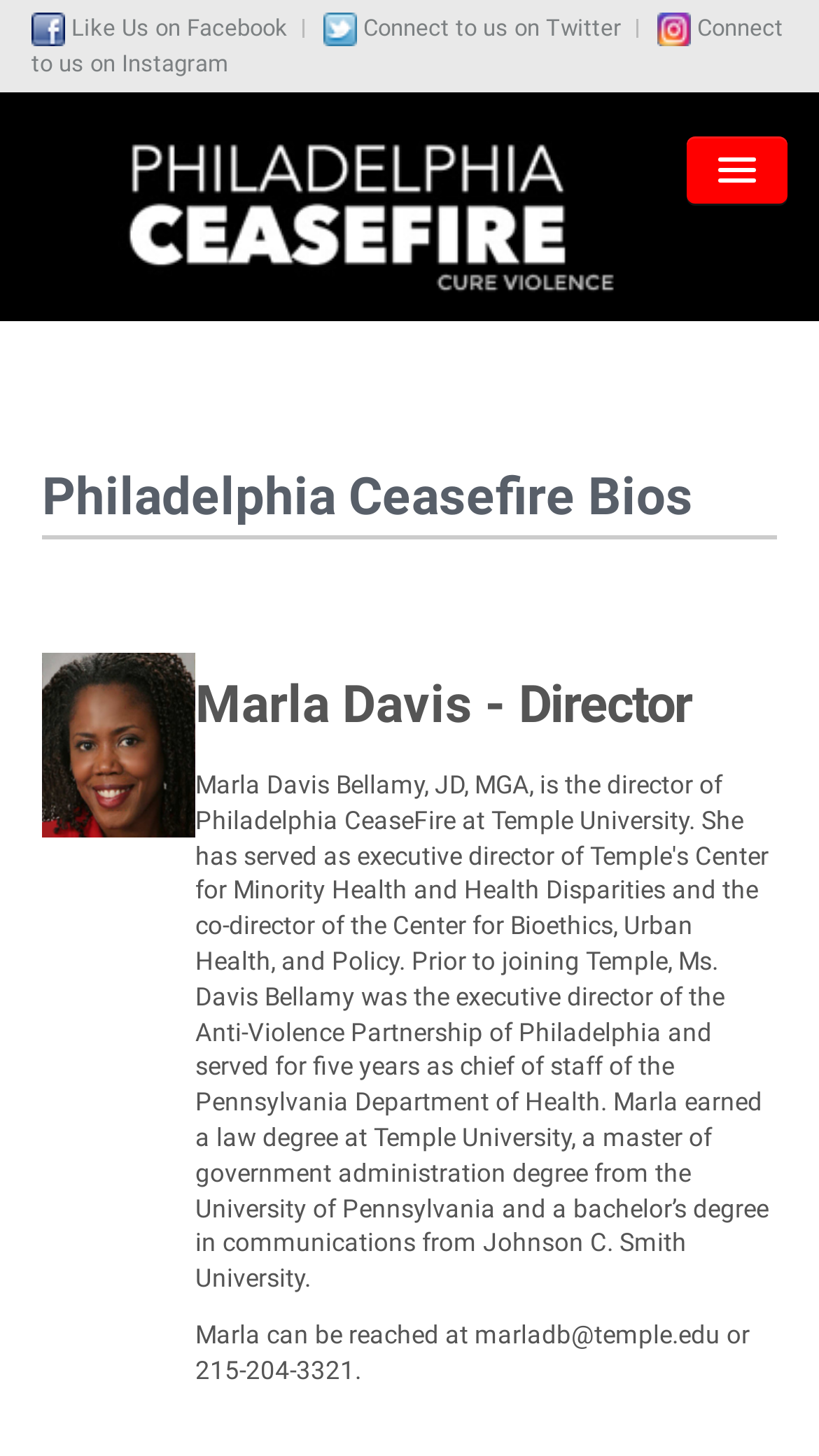Show the bounding box coordinates for the element that needs to be clicked to execute the following instruction: "Like us on Facebook". Provide the coordinates in the form of four float numbers between 0 and 1, i.e., [left, top, right, bottom].

[0.079, 0.01, 0.351, 0.029]